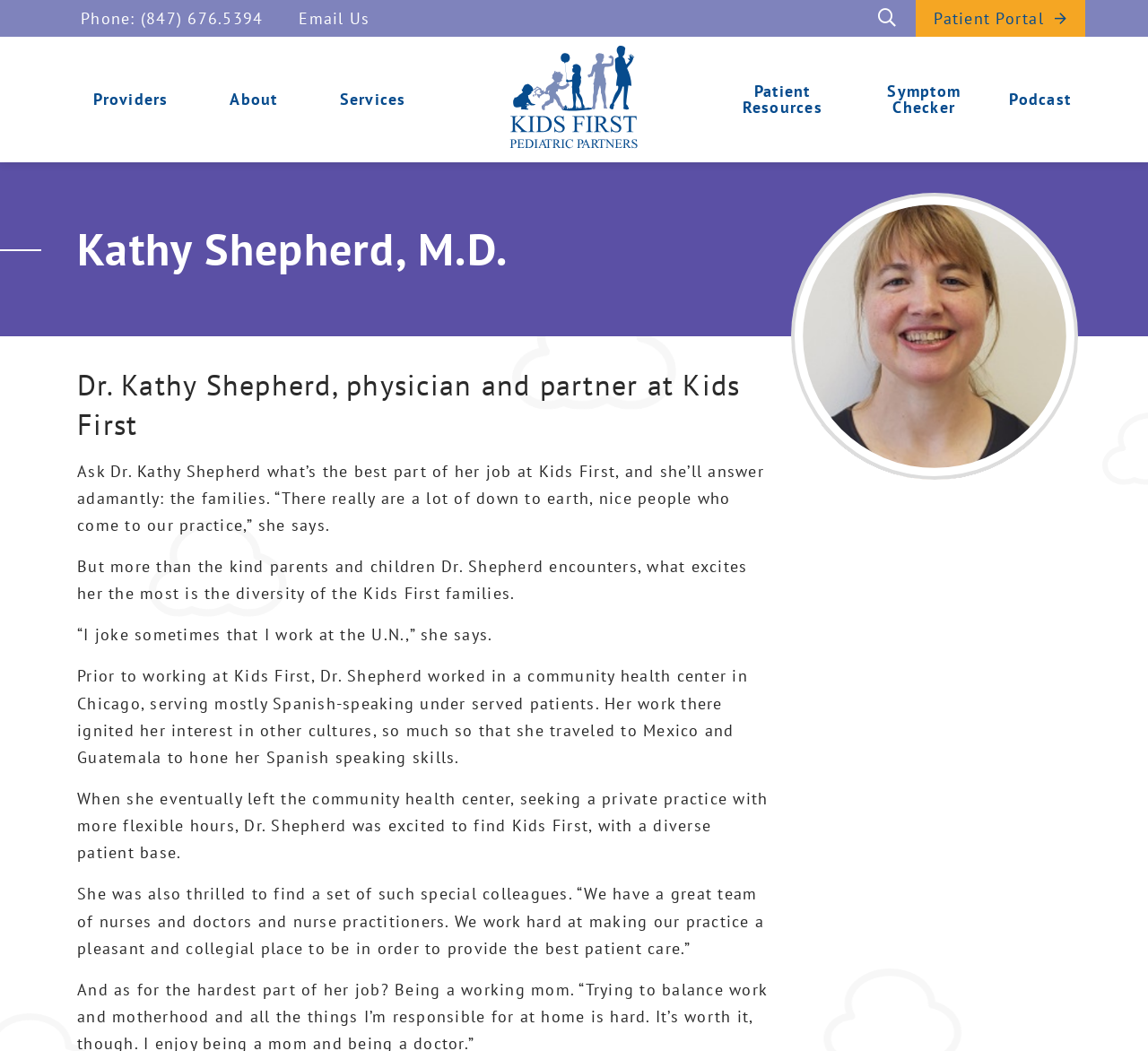Find and provide the bounding box coordinates for the UI element described with: "Email Us".

[0.245, 0.0, 0.338, 0.035]